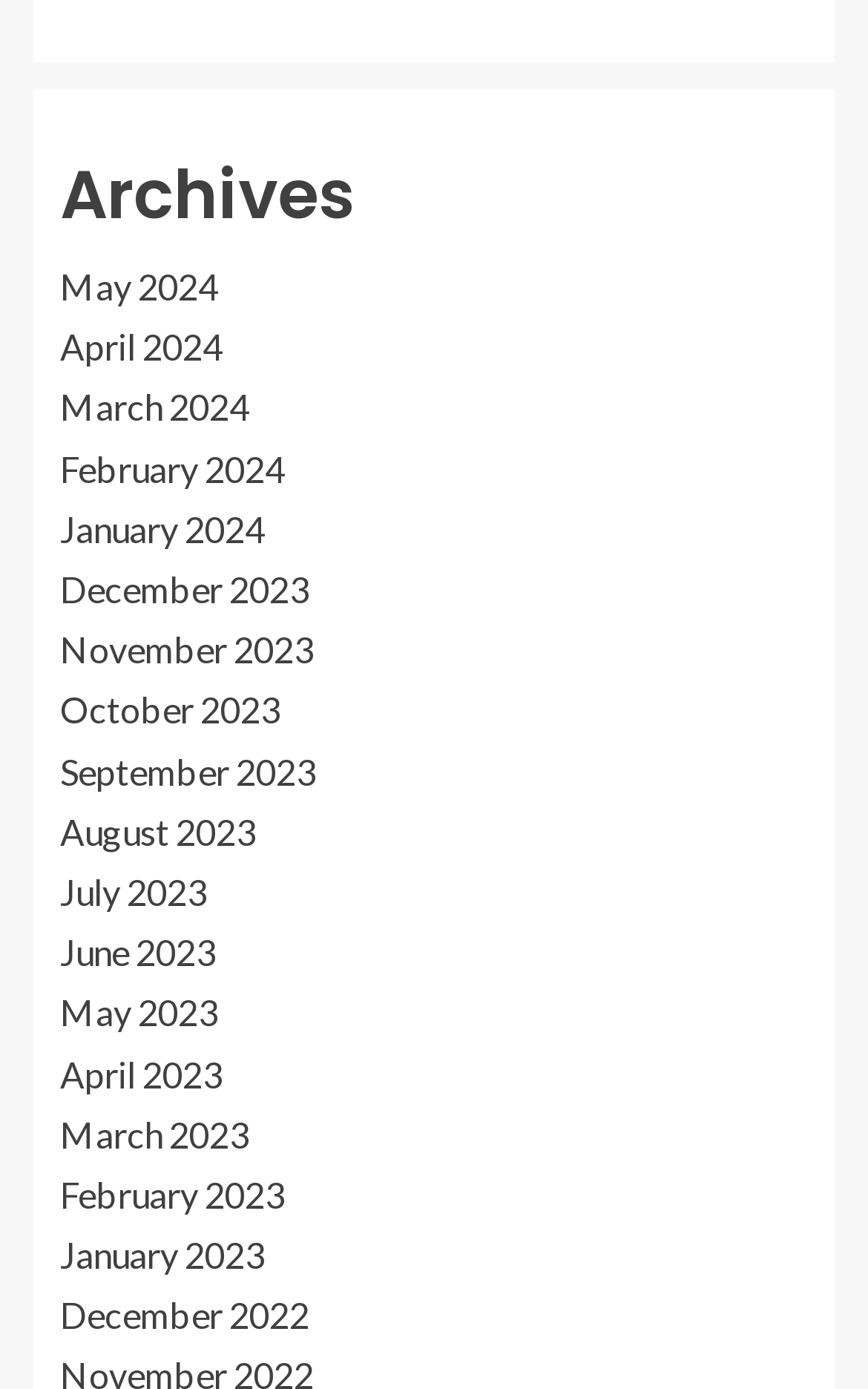Identify the bounding box of the UI element described as follows: "May 2024". Provide the coordinates as four float numbers in the range of 0 to 1 [left, top, right, bottom].

[0.069, 0.191, 0.251, 0.221]